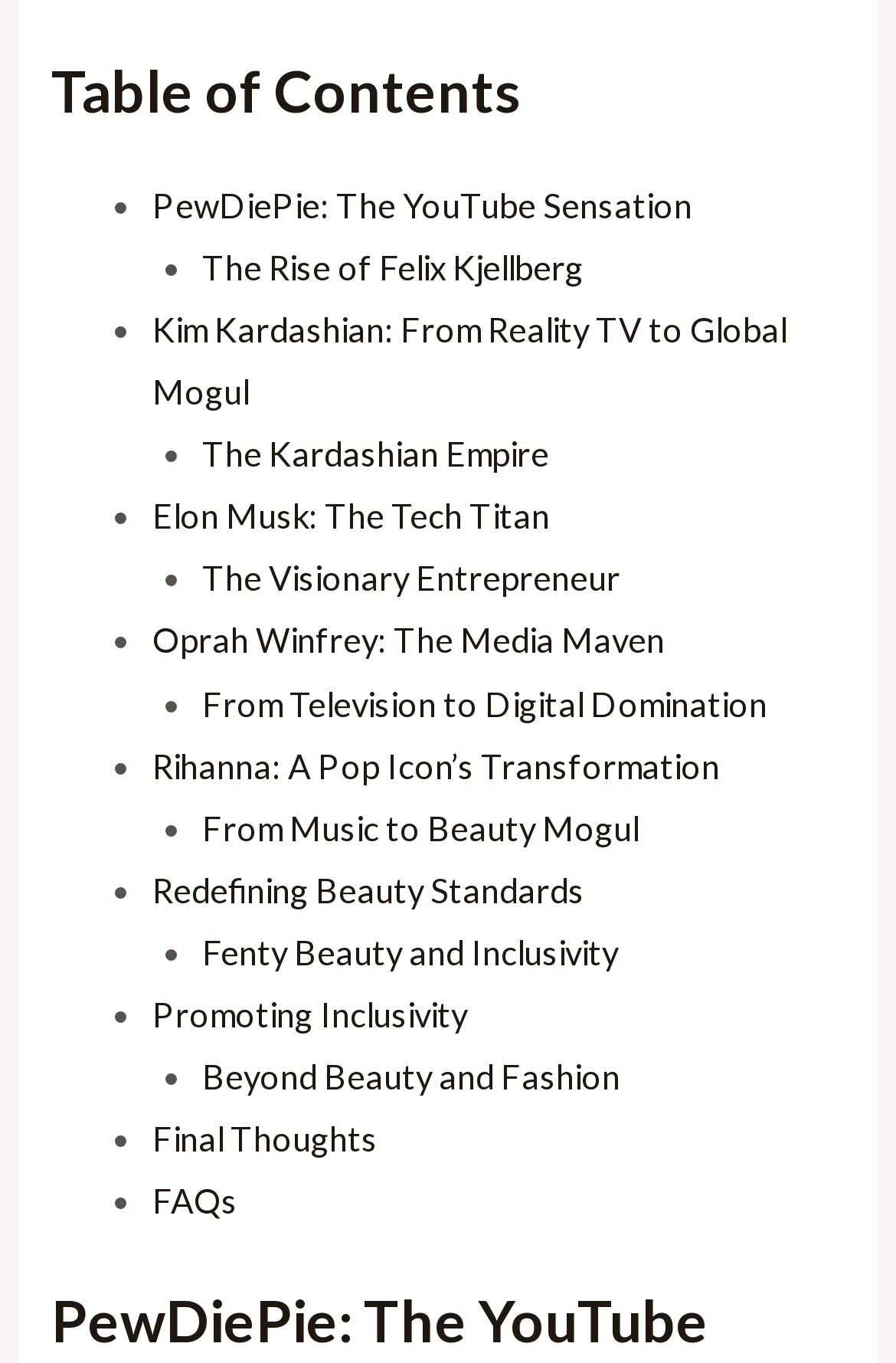Respond with a single word or short phrase to the following question: 
How many list markers are there?

19